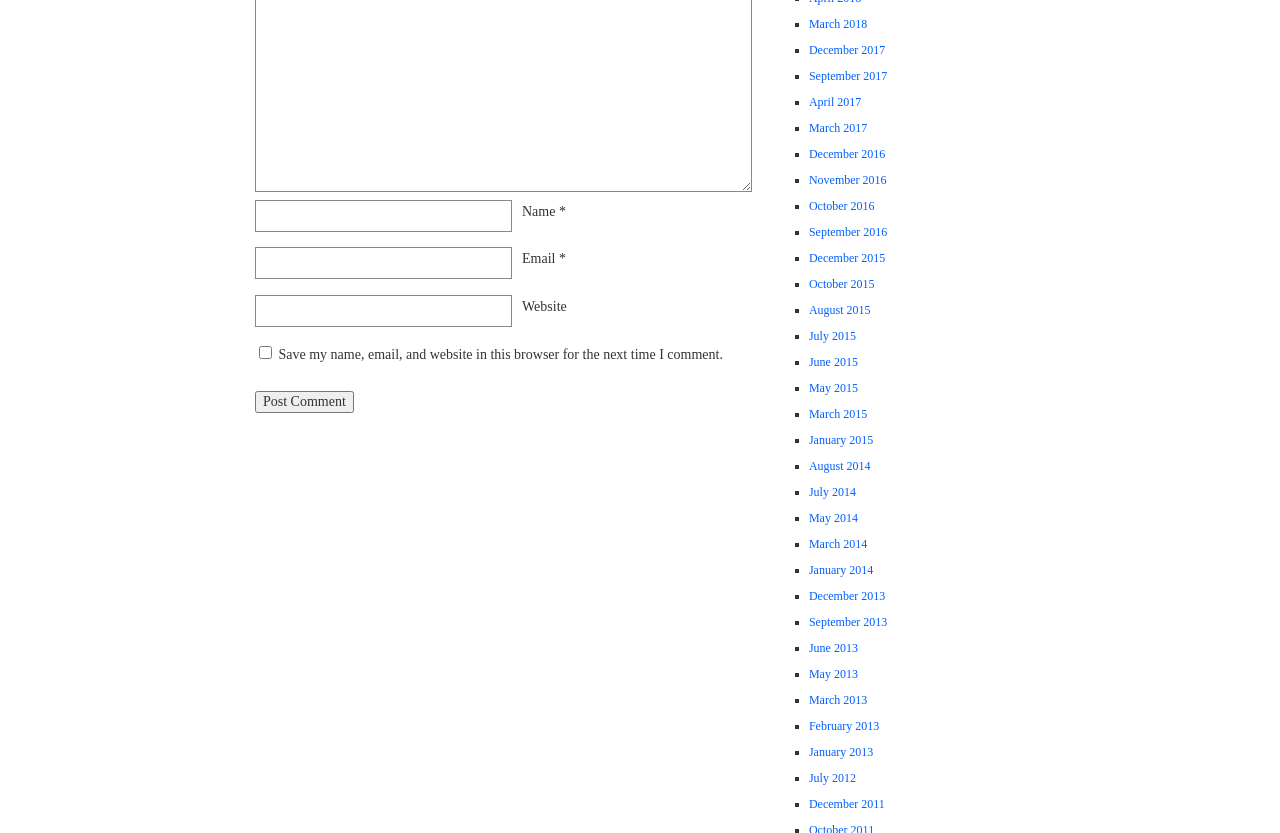Determine the bounding box coordinates for the region that must be clicked to execute the following instruction: "Visit the 'March 2018' page".

[0.632, 0.02, 0.678, 0.037]